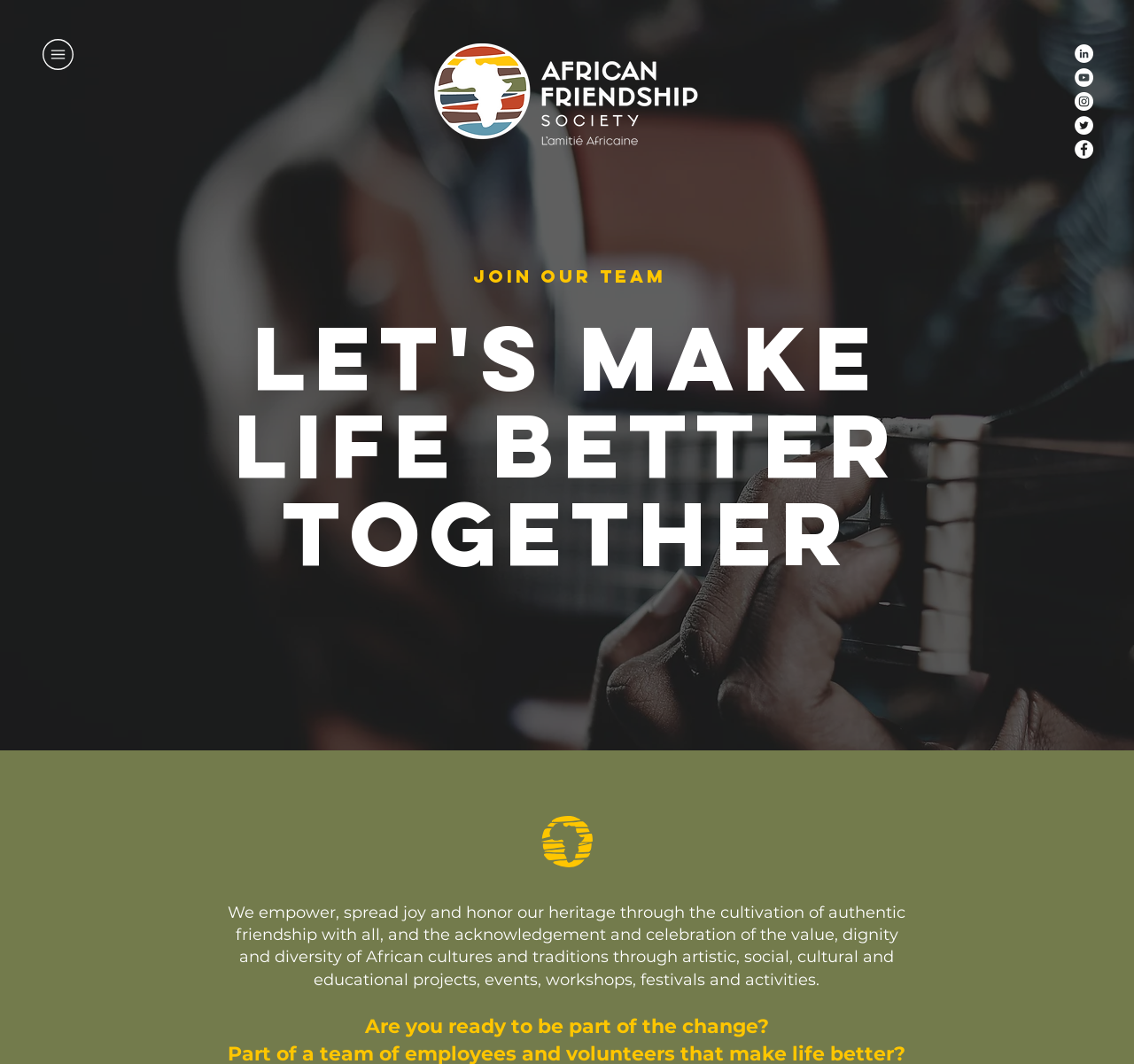Answer the following query concisely with a single word or phrase:
What is the text above the 'JOIN OUR TEAM' heading?

LET'S MAKE LIFE BETTER TOGETHER